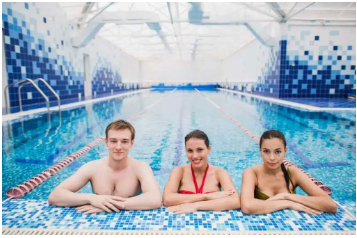What is the design feature of the pool? Based on the image, give a response in one word or a short phrase.

colorful mosaic tiles